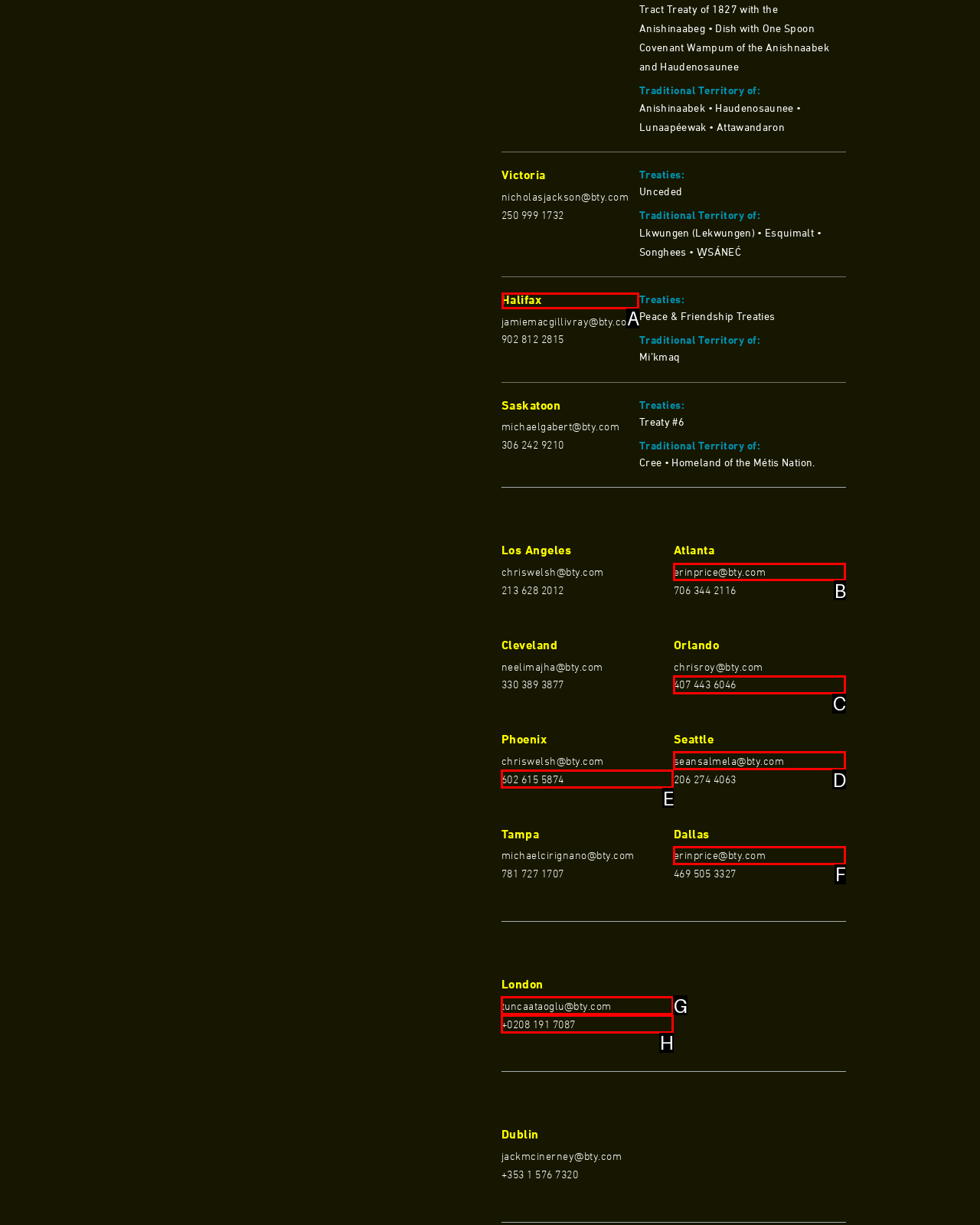Select the correct option from the given choices to perform this task: View Halifax details. Provide the letter of that option.

A